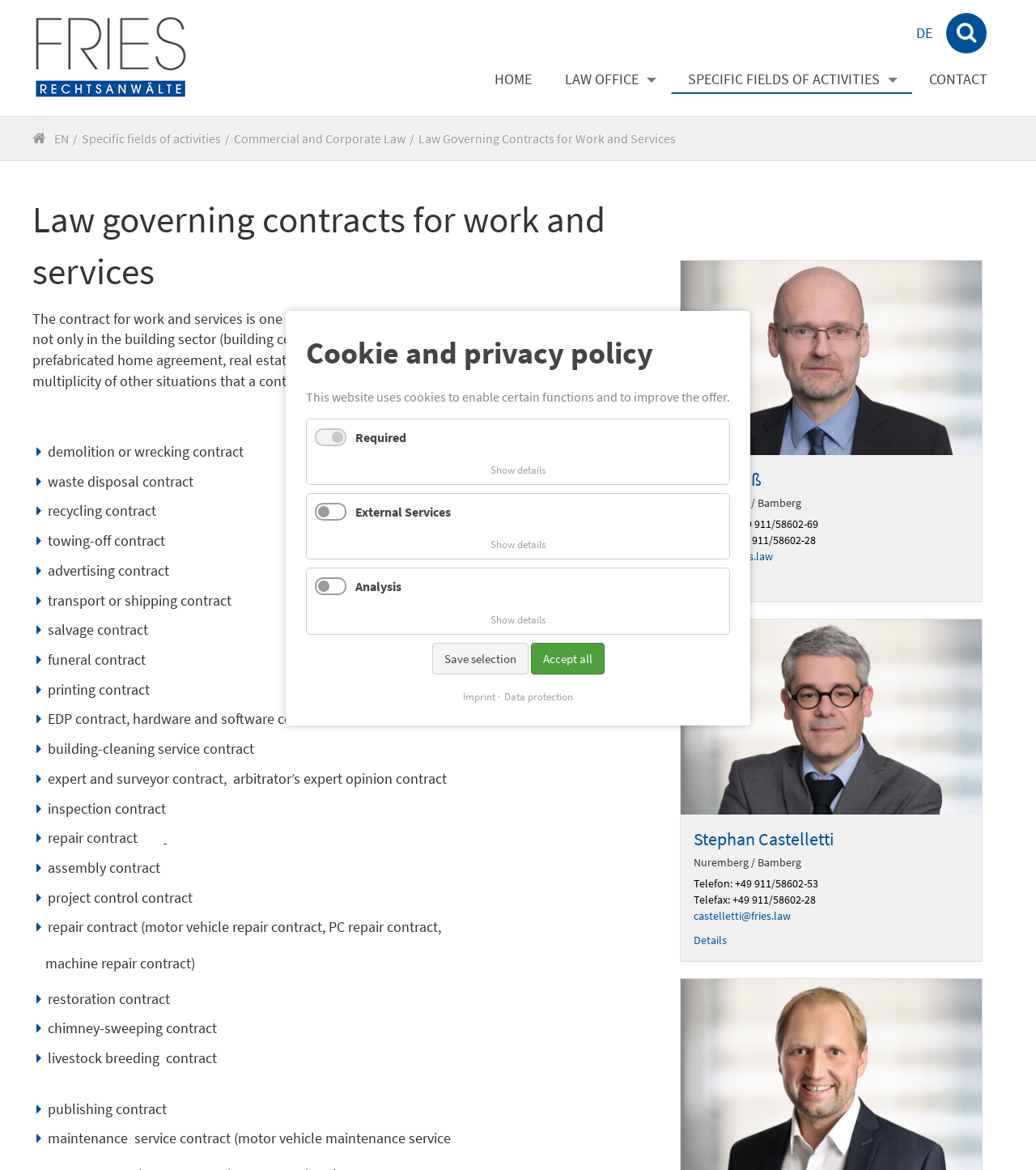Identify the bounding box coordinates of the clickable region to carry out the given instruction: "Click the logo".

[0.031, 0.04, 0.183, 0.056]